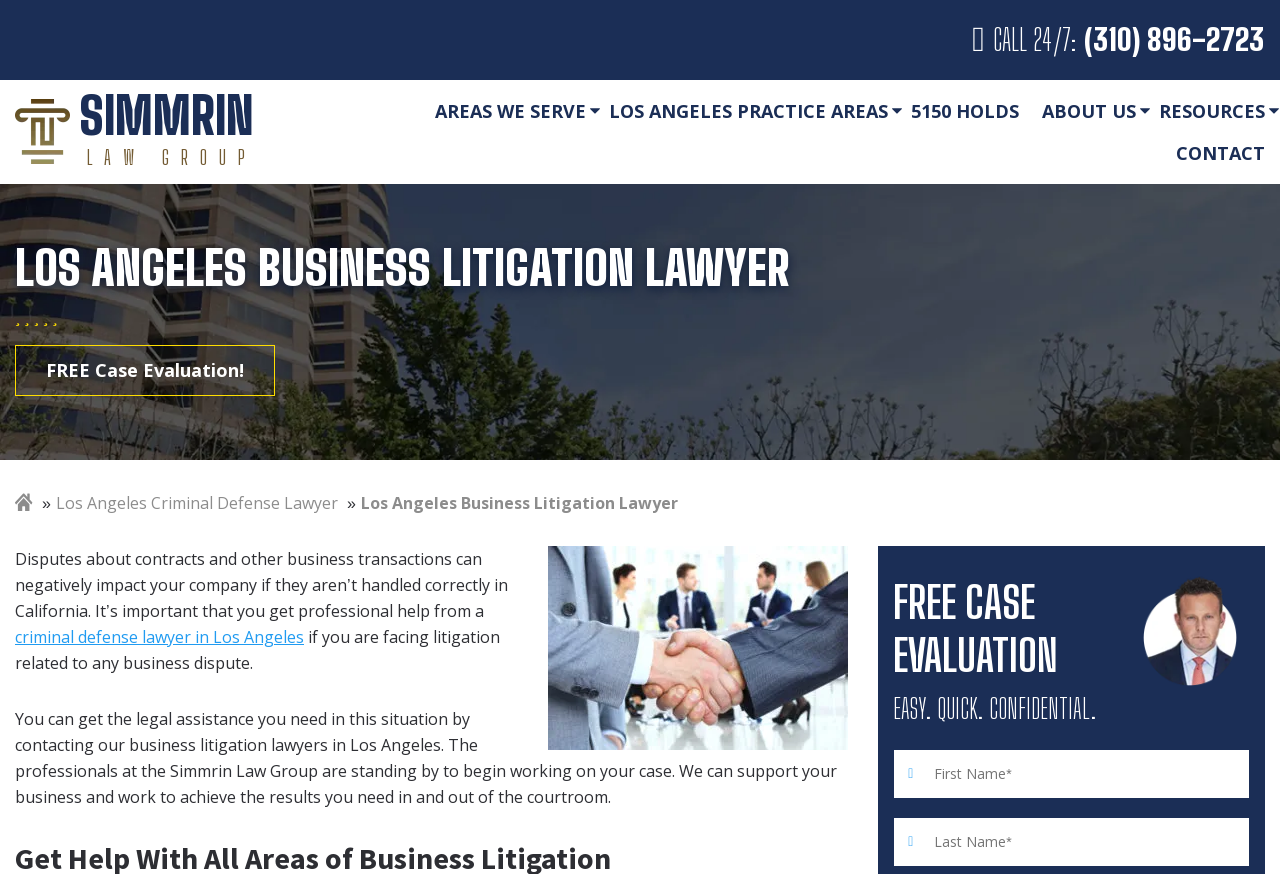Please identify the bounding box coordinates of the element's region that should be clicked to execute the following instruction: "Learn about areas the law firm serves". The bounding box coordinates must be four float numbers between 0 and 1, i.e., [left, top, right, bottom].

[0.34, 0.103, 0.458, 0.151]